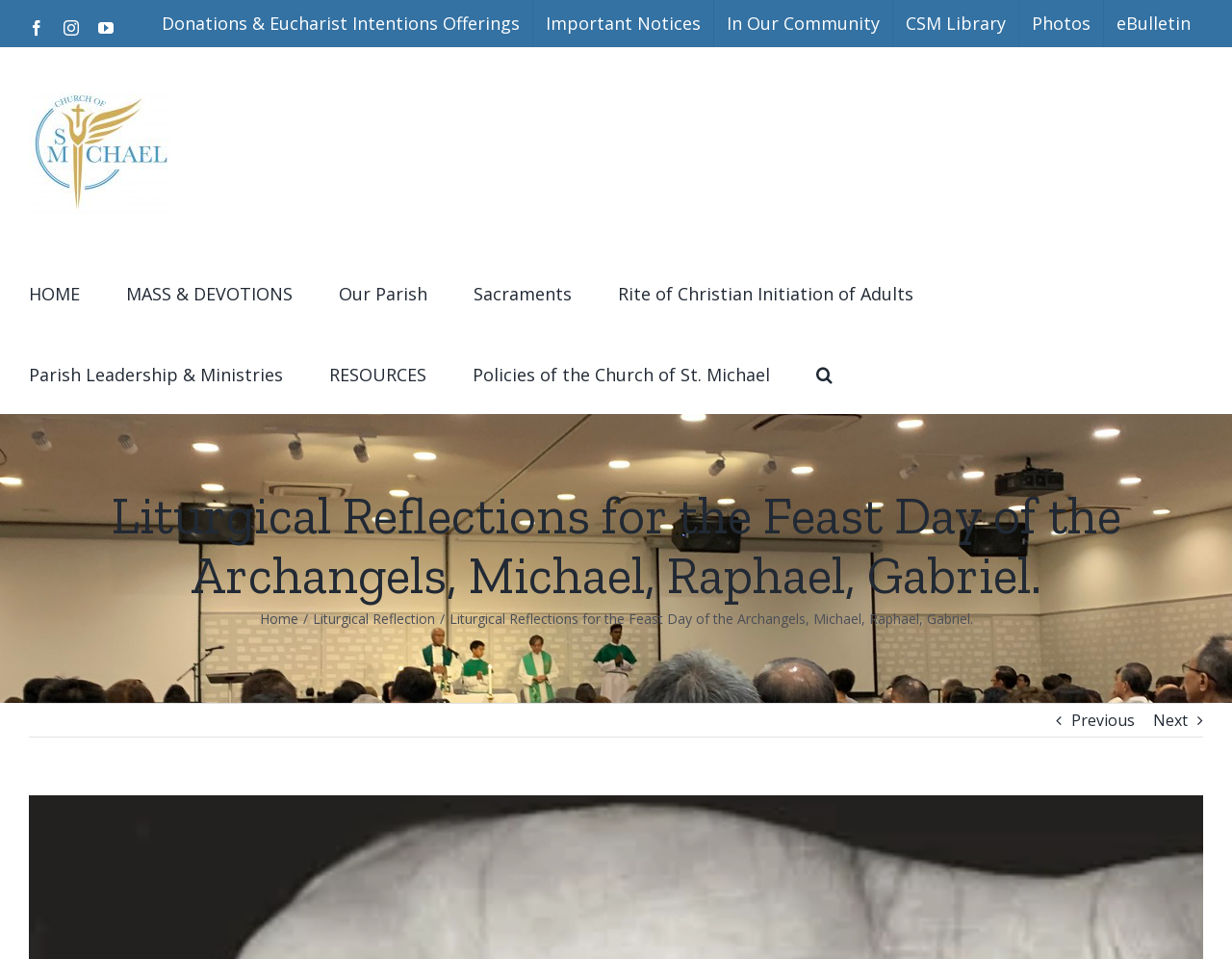How many main menu items are there?
Based on the image content, provide your answer in one word or a short phrase.

9